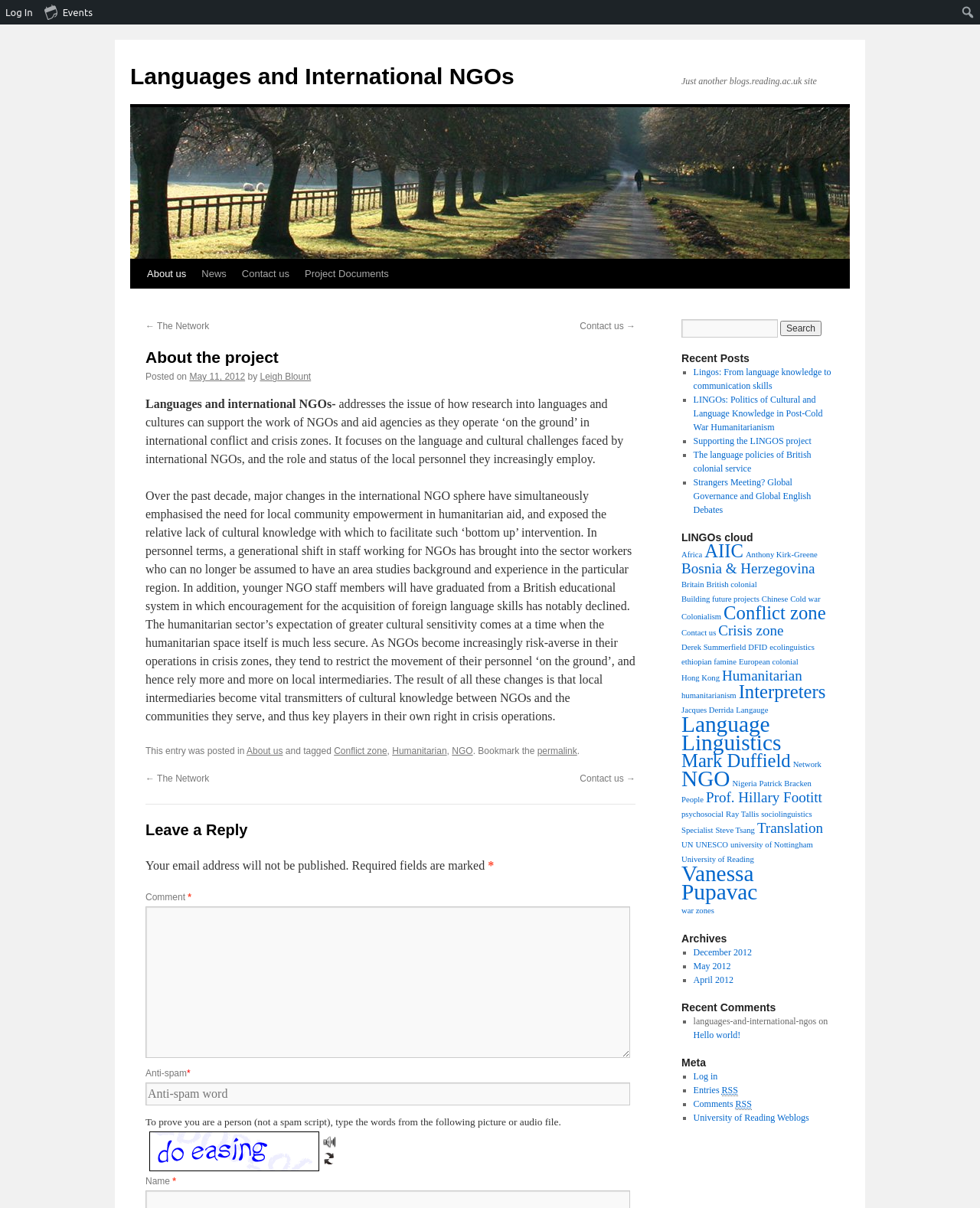Determine the bounding box coordinates for the element that should be clicked to follow this instruction: "Search for something". The coordinates should be given as four float numbers between 0 and 1, in the format [left, top, right, bottom].

[0.977, 0.003, 0.998, 0.018]